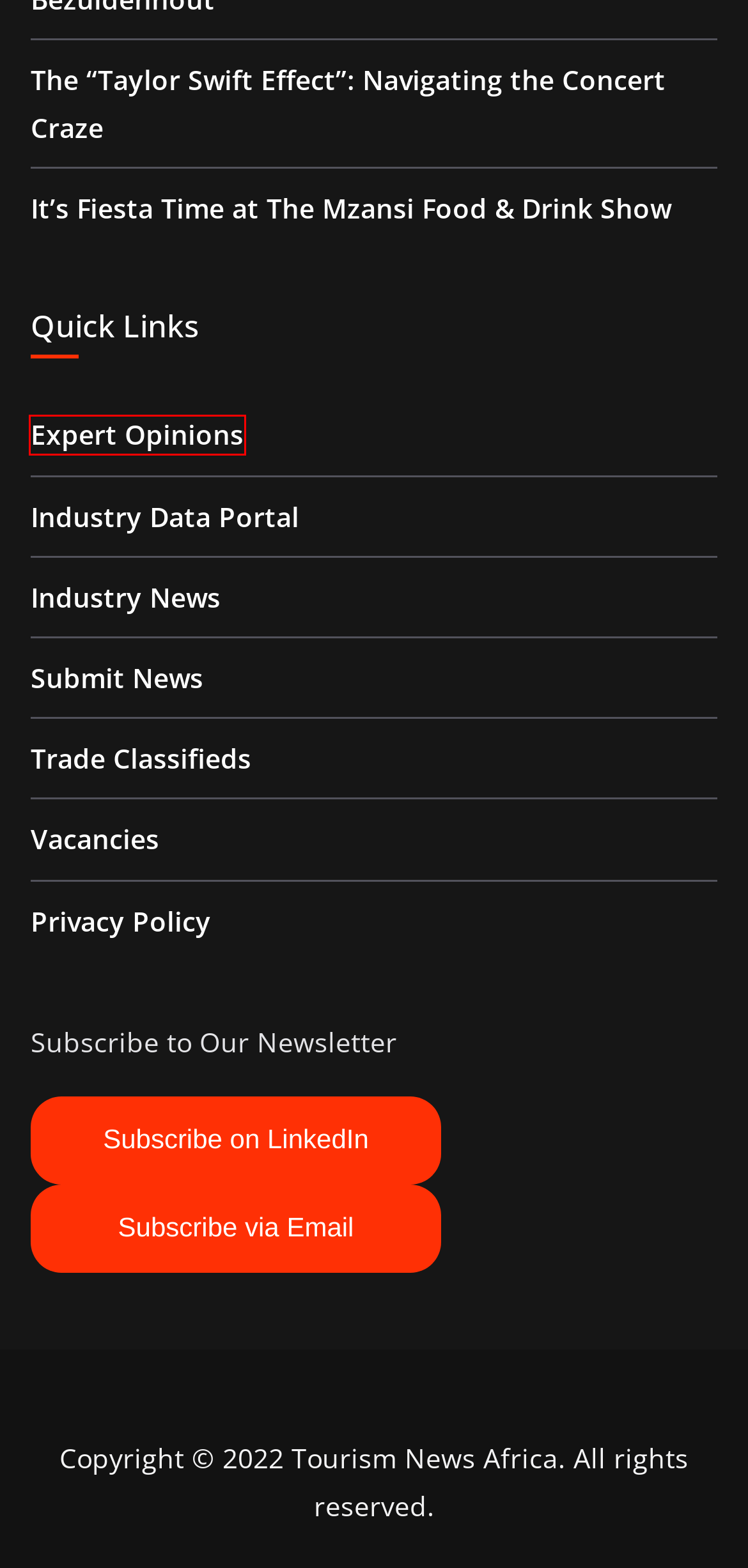Look at the screenshot of a webpage, where a red bounding box highlights an element. Select the best description that matches the new webpage after clicking the highlighted element. Here are the candidates:
A. Email Subscription
B. Vacancies – Tourism News Africa
C. Industry Data Portal – Tourism News Africa
D. It’s Fiesta Time at The Mzansi Food & Drink Show – Tourism News Africa
E. Submit News – Tourism News Africa
F. Industry News – Tourism News Africa
G. Trade Classifieds – Tourism News Africa
H. Expert Opinions – Tourism News Africa

H